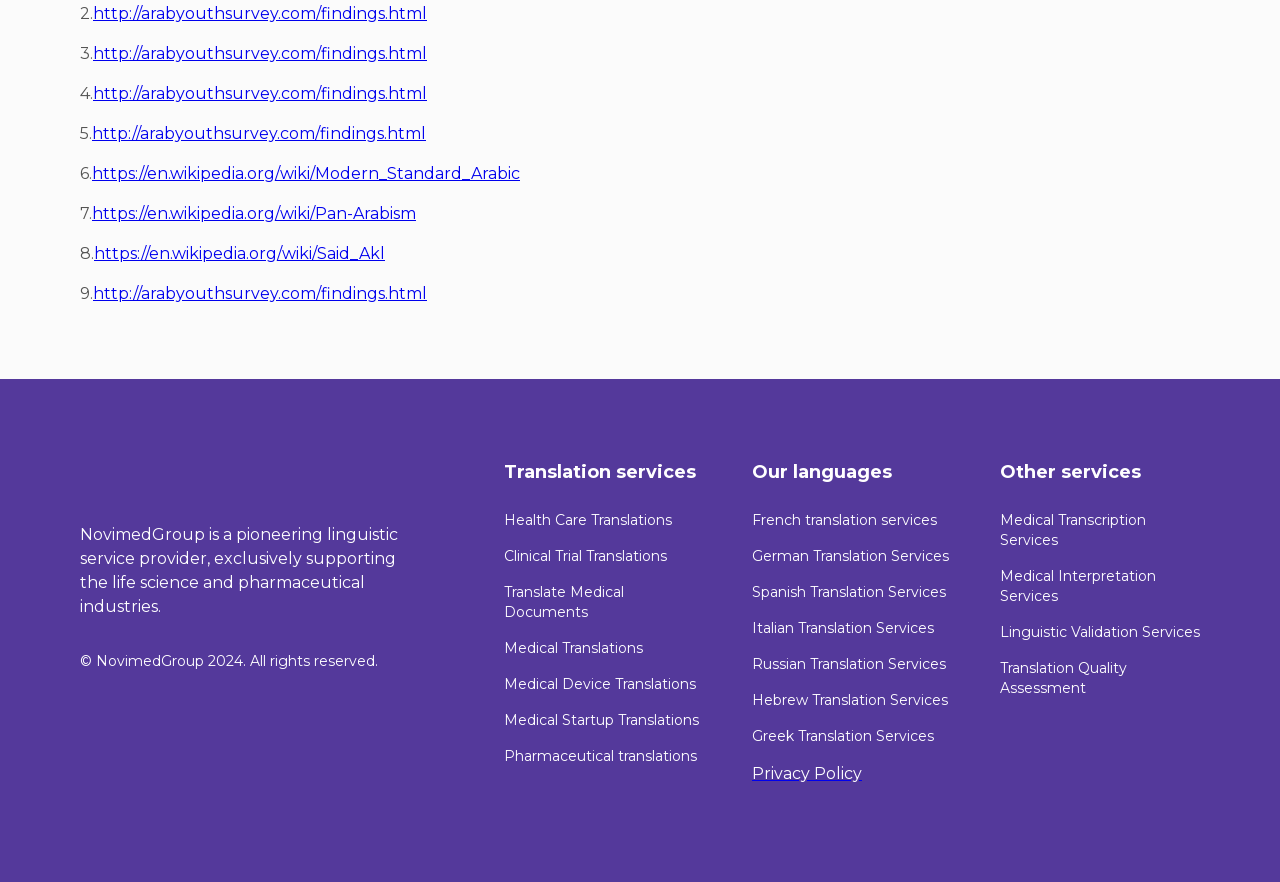Ascertain the bounding box coordinates for the UI element detailed here: "https://en.wikipedia.org/wiki/Said_Akl". The coordinates should be provided as [left, top, right, bottom] with each value being a float between 0 and 1.

[0.073, 0.276, 0.301, 0.298]